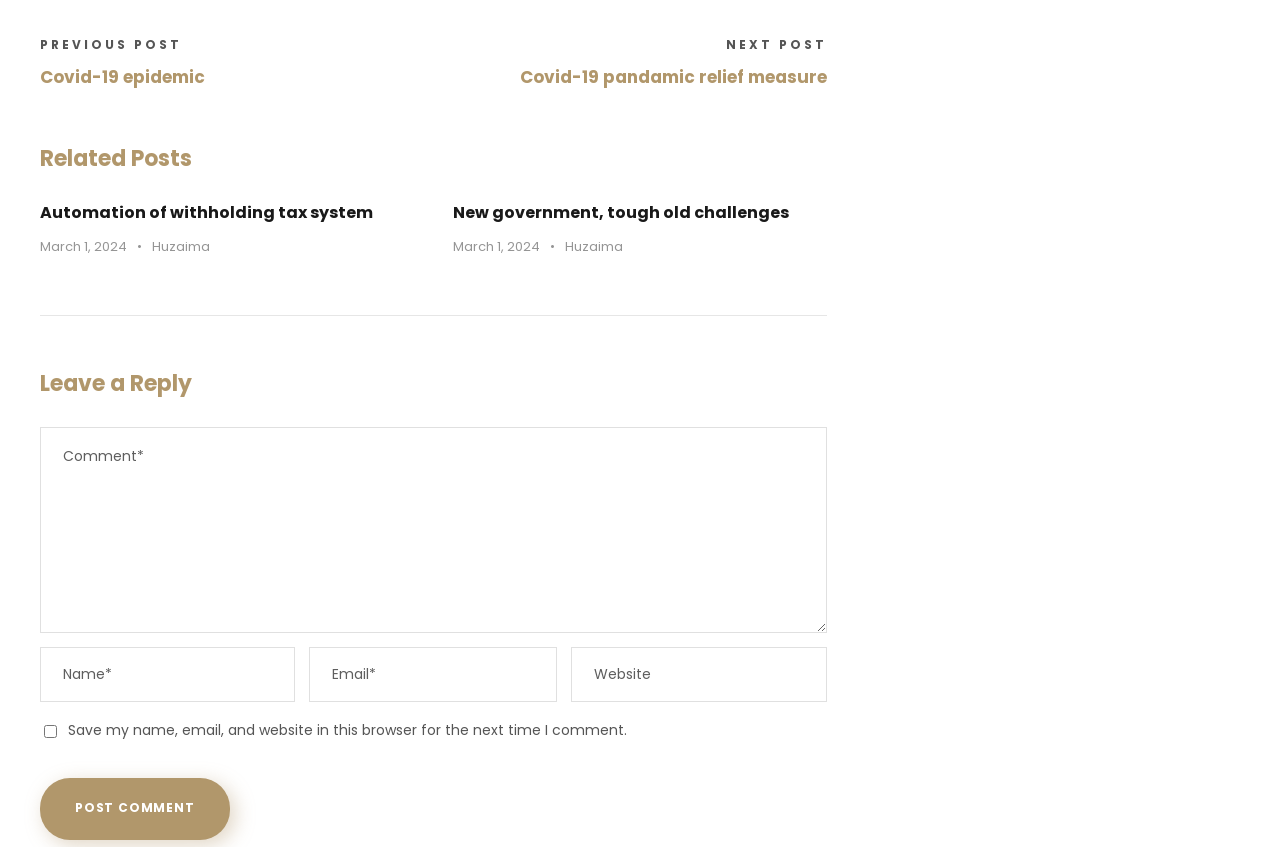Can you find the bounding box coordinates of the area I should click to execute the following instruction: "Click on the 'Automation of withholding tax system' link"?

[0.031, 0.237, 0.291, 0.264]